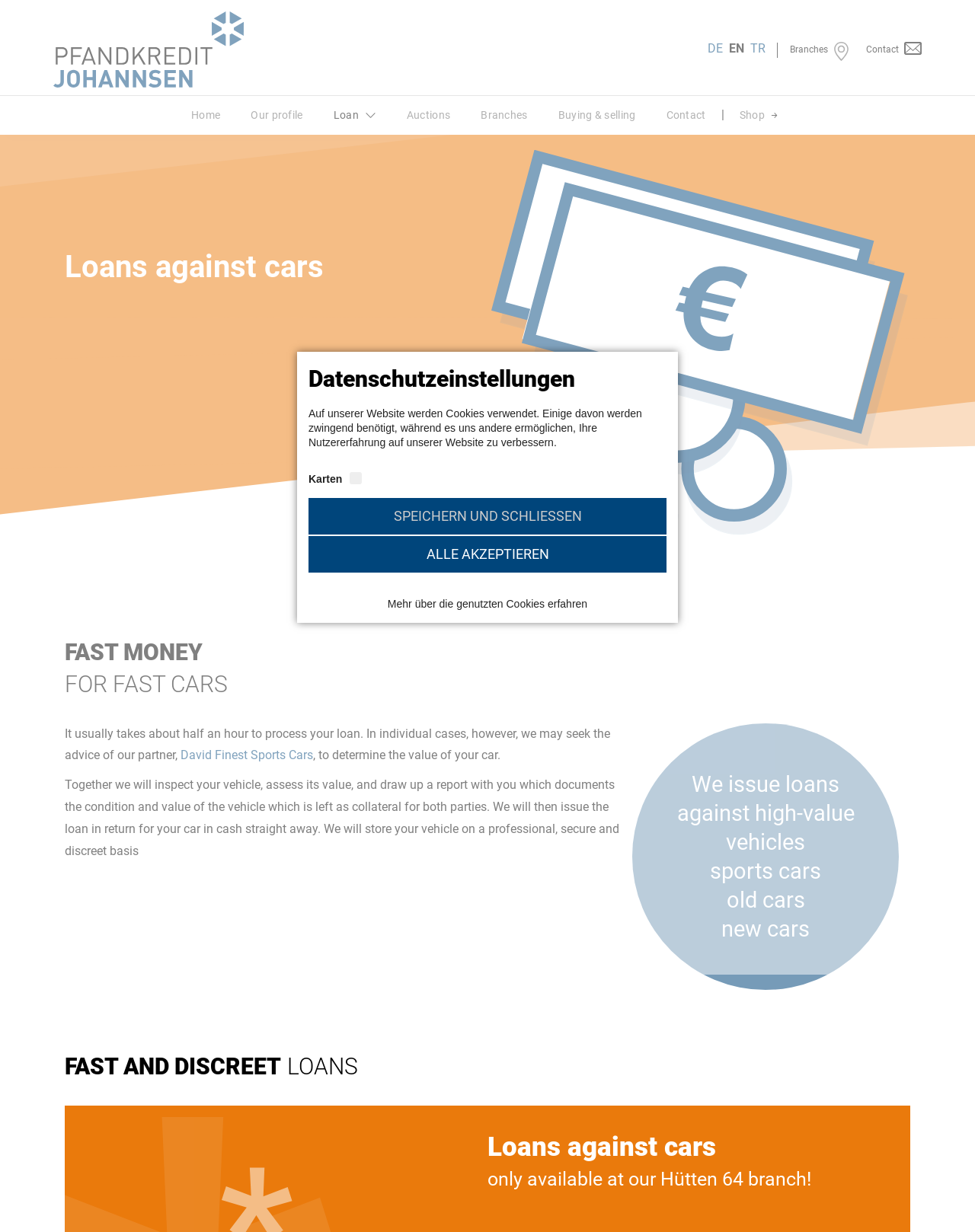Determine the bounding box coordinates for the clickable element to execute this instruction: "Read the article about Bjor's precision play". Provide the coordinates as four float numbers between 0 and 1, i.e., [left, top, right, bottom].

None